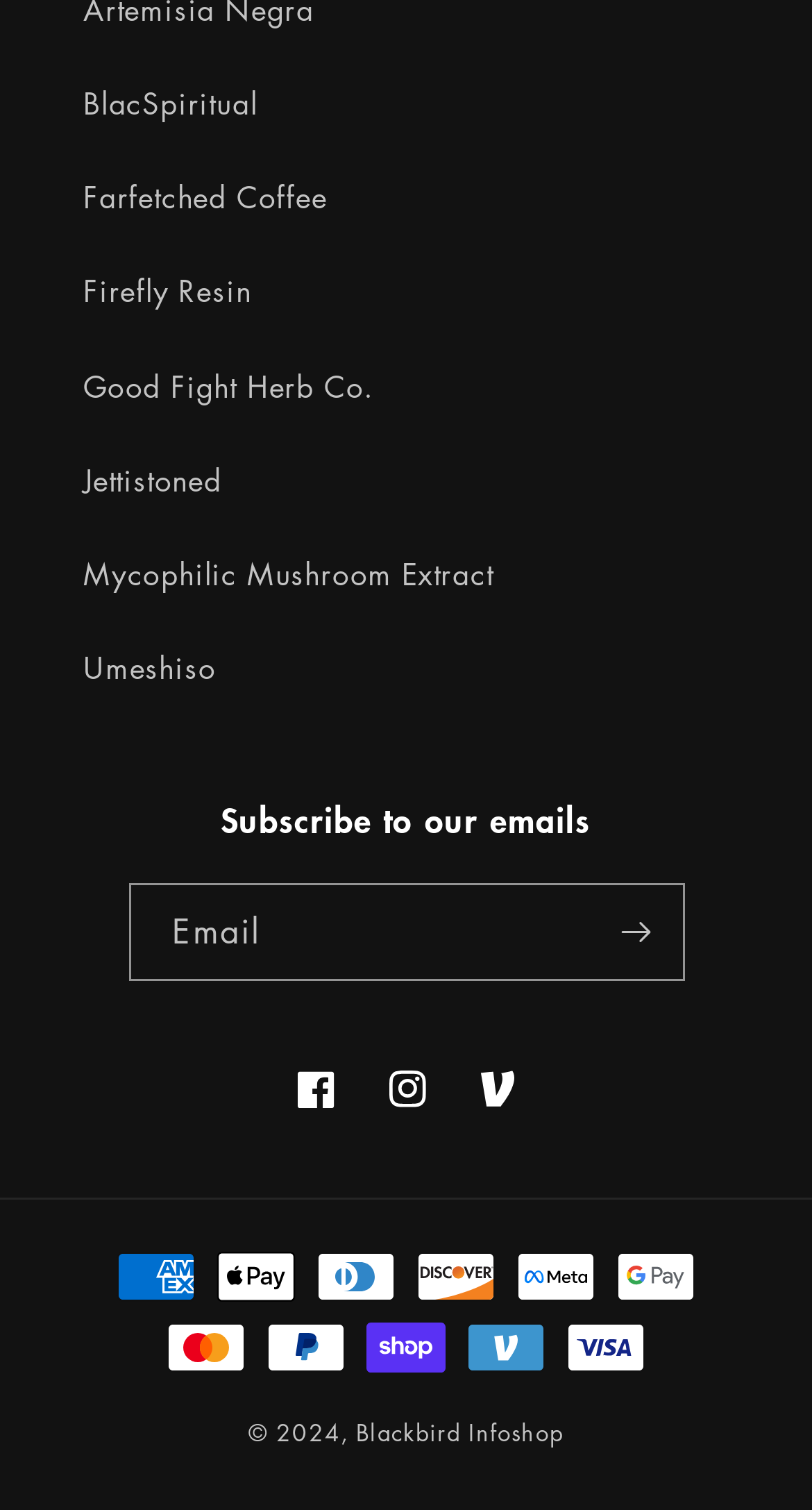Please specify the coordinates of the bounding box for the element that should be clicked to carry out this instruction: "Go to Blackbird Infoshop". The coordinates must be four float numbers between 0 and 1, formatted as [left, top, right, bottom].

[0.438, 0.938, 0.694, 0.959]